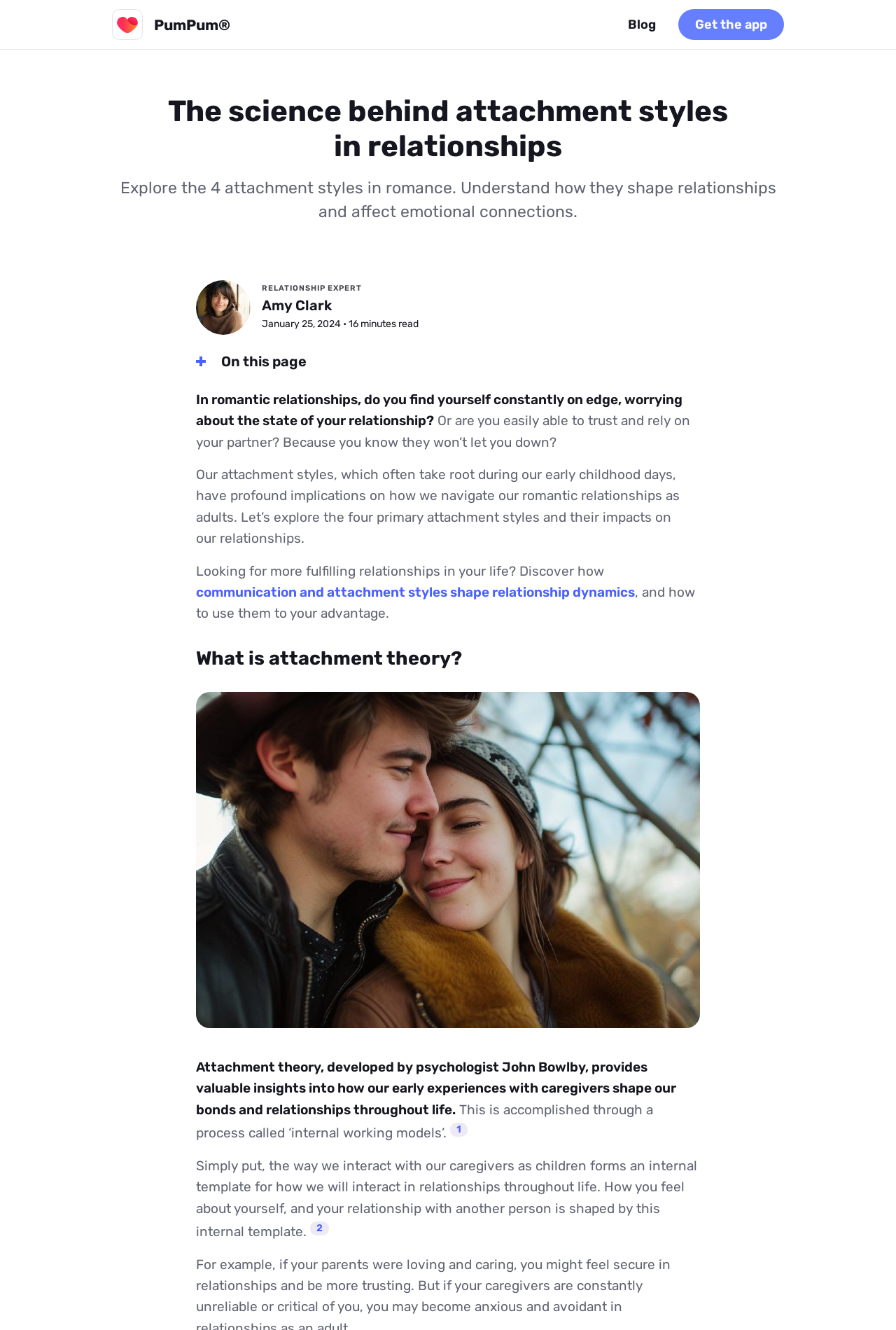Who is the author of the article?
Please provide a single word or phrase as your answer based on the image.

Amy Clark